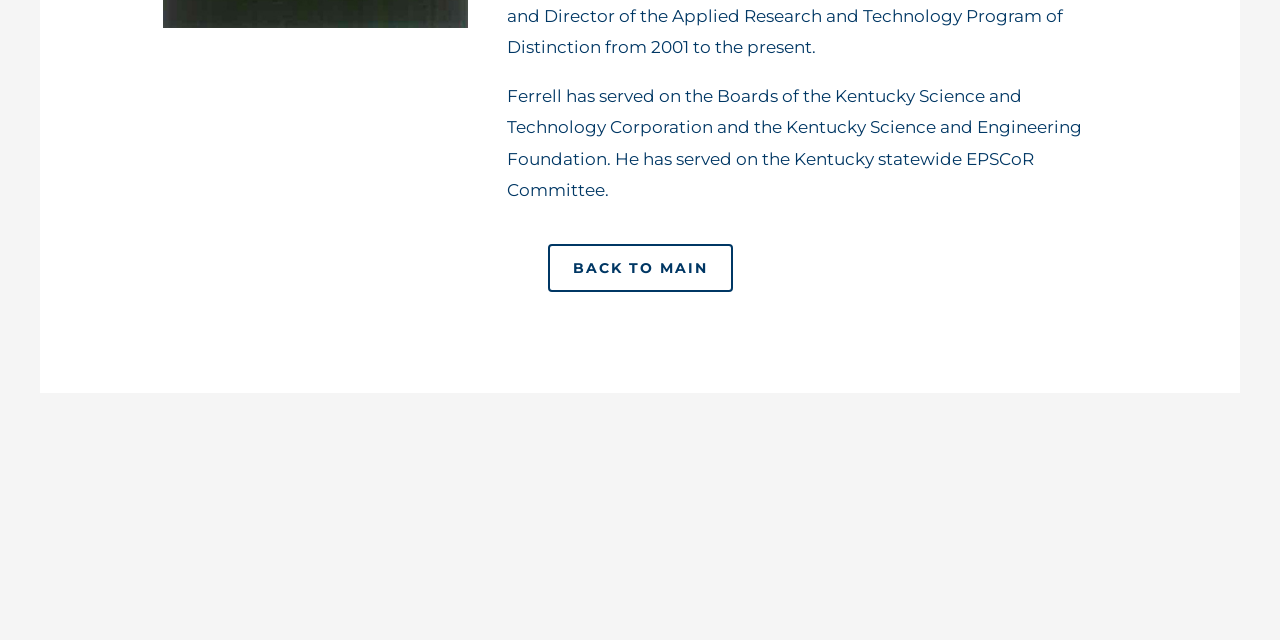Calculate the bounding box coordinates of the UI element given the description: "Back to main".

[0.428, 0.381, 0.572, 0.456]